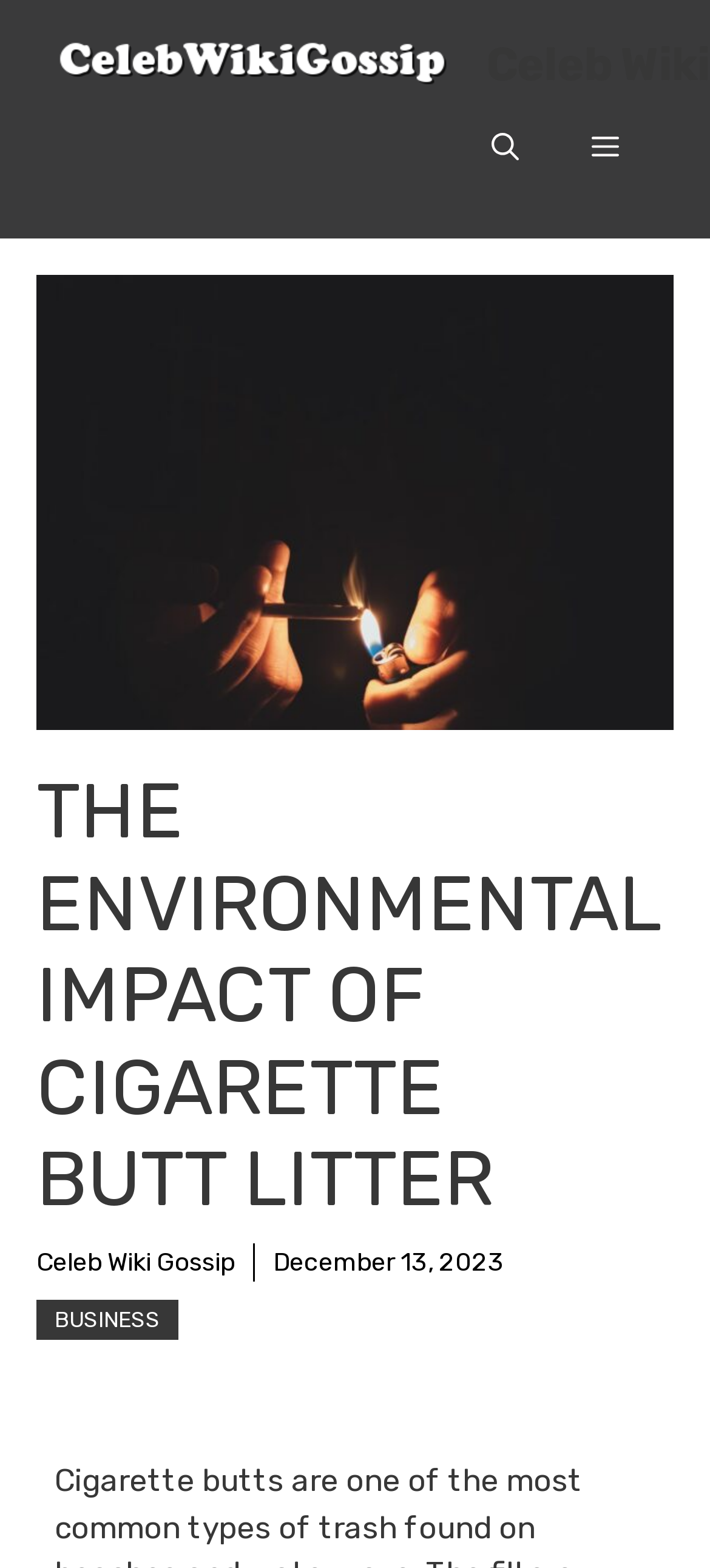Write an exhaustive caption that covers the webpage's main aspects.

The webpage is about the environmental impact of cigarette butt litter. At the top, there is a banner that spans the entire width of the page, containing a link to "Celeb Wiki Gossip" with an accompanying image. To the right of the banner, there is a navigation section with two buttons: "Open search" and "Menu", which is currently not expanded.

Below the banner, there is a prominent heading that reads "THE ENVIRONMENTAL IMPACT OF CIGARETTE BUTT LITTER", taking up a significant portion of the page. Underneath the heading, there is a link to "Celeb Wiki Gossip" and a timestamp indicating the date "December 13, 2023". Further down, there is another link to "BUSINESS".

On the left side of the page, there is a large figure that occupies a significant amount of vertical space, likely an image related to the topic of cigarette butt litter. Overall, the webpage has a simple layout with a clear focus on the main topic, with several links and a prominent image.